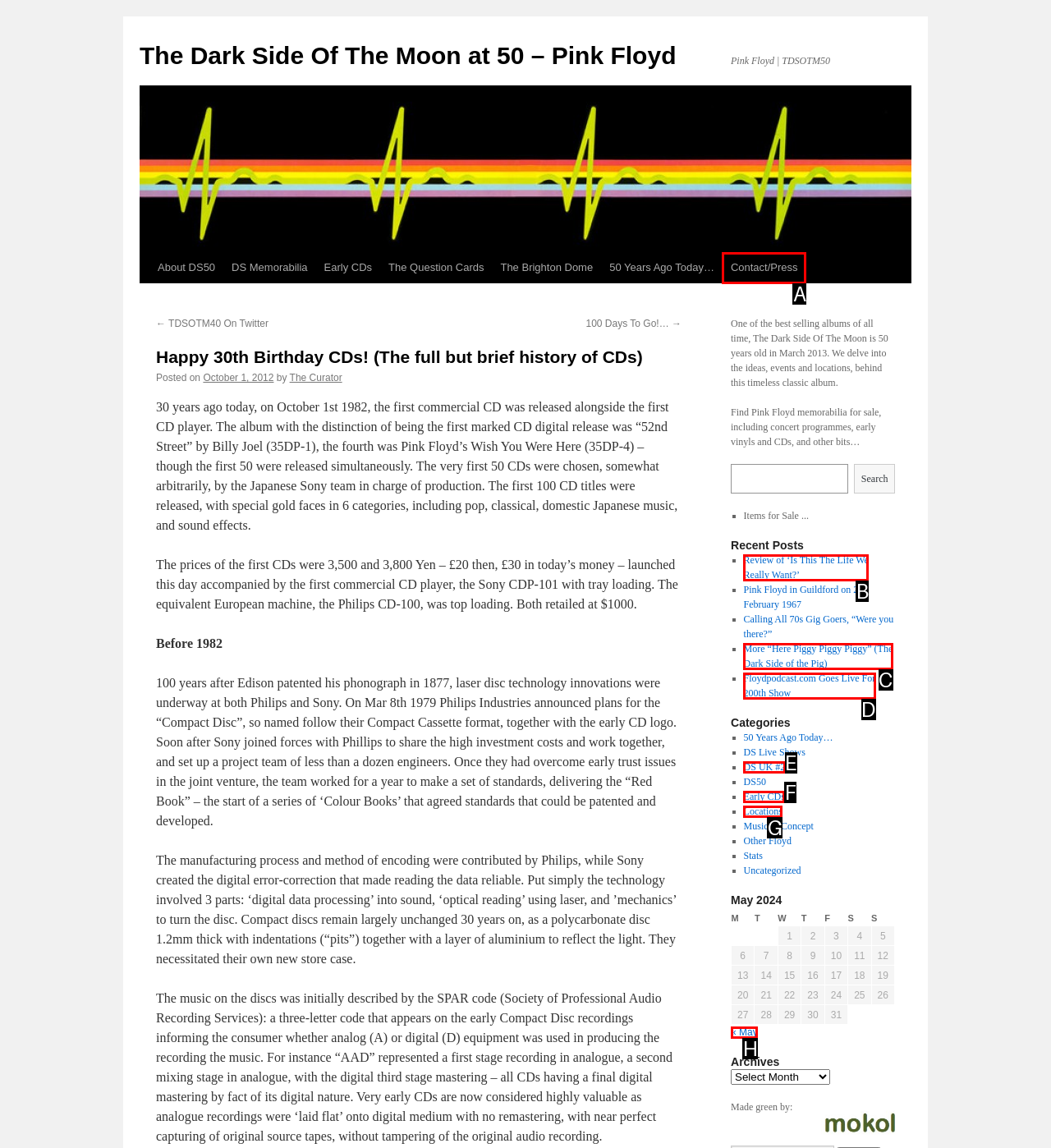Based on the provided element description: Locations, identify the best matching HTML element. Respond with the corresponding letter from the options shown.

G